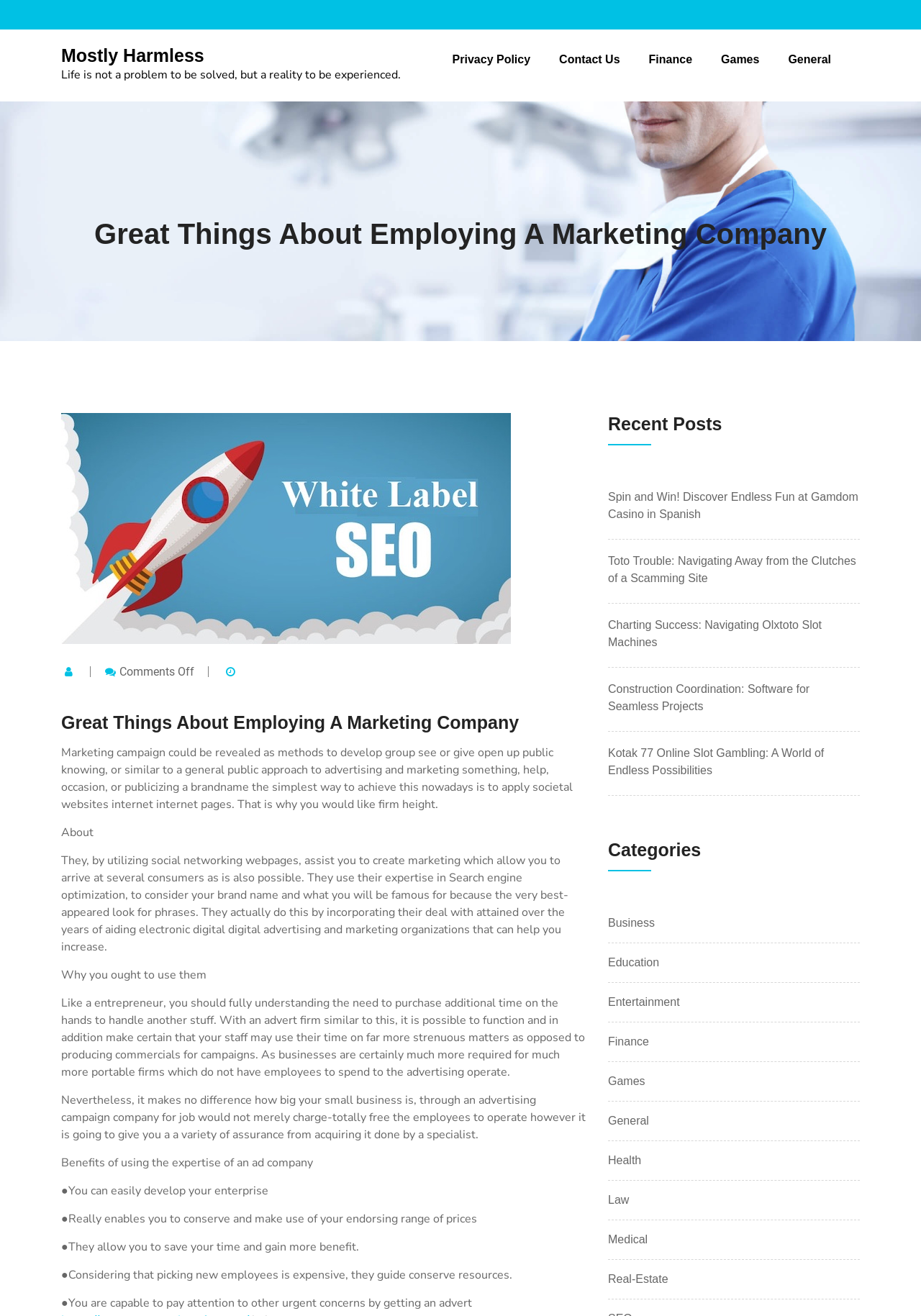Please identify the bounding box coordinates of the region to click in order to complete the given instruction: "Read the 'Great Things About Employing A Marketing Company' article". The coordinates should be four float numbers between 0 and 1, i.e., [left, top, right, bottom].

[0.066, 0.165, 0.934, 0.191]